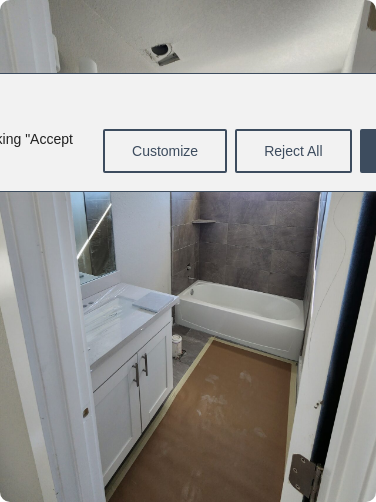How many sinks are in the vanity?
Refer to the image and give a detailed answer to the query.

The caption specifically mentions a sleek white vanity with a double sink, which implies that there are two sinks in the vanity.